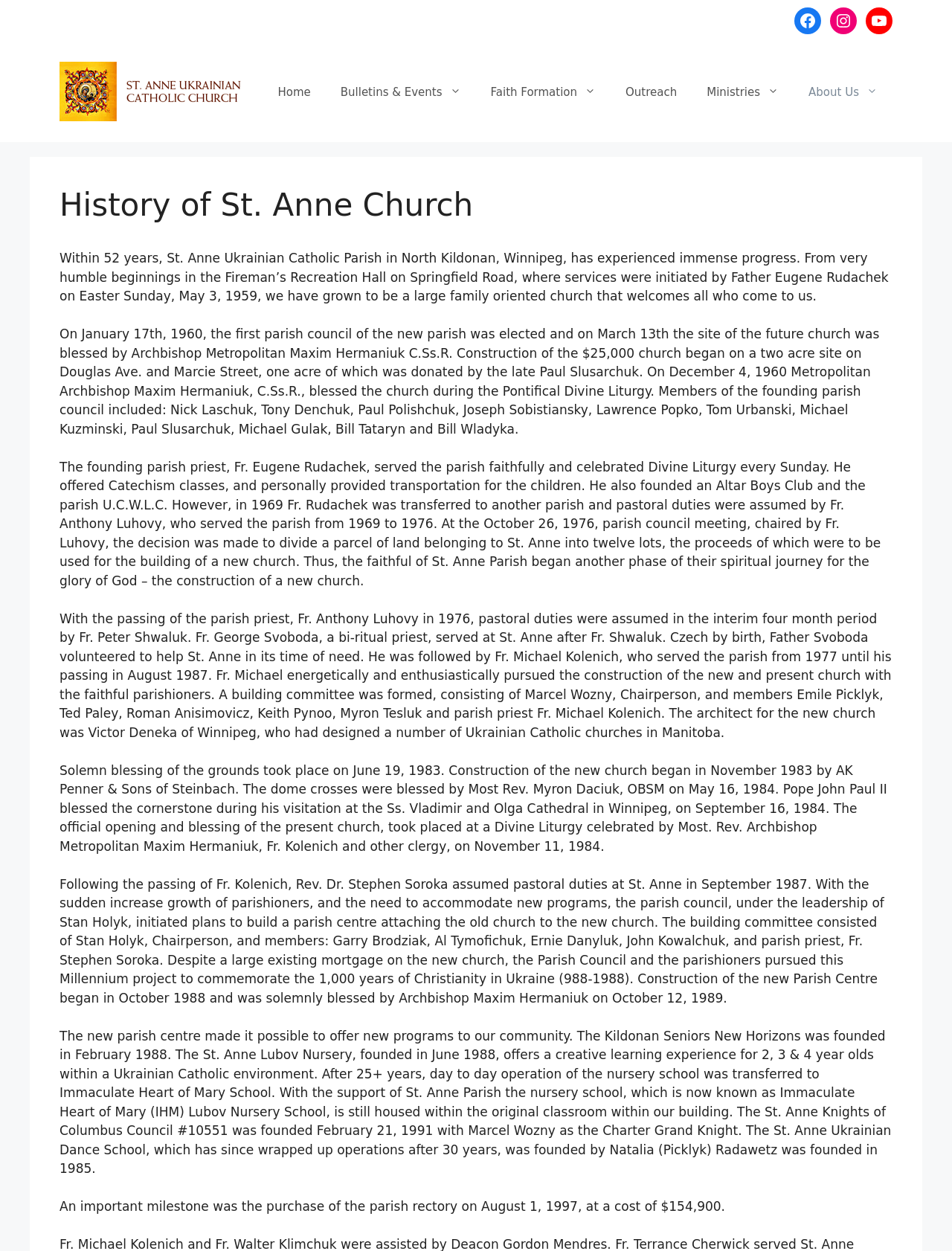Find the bounding box coordinates for the UI element that matches this description: "alt="St. Anne Ukrainian Catholic Church"".

[0.062, 0.067, 0.261, 0.079]